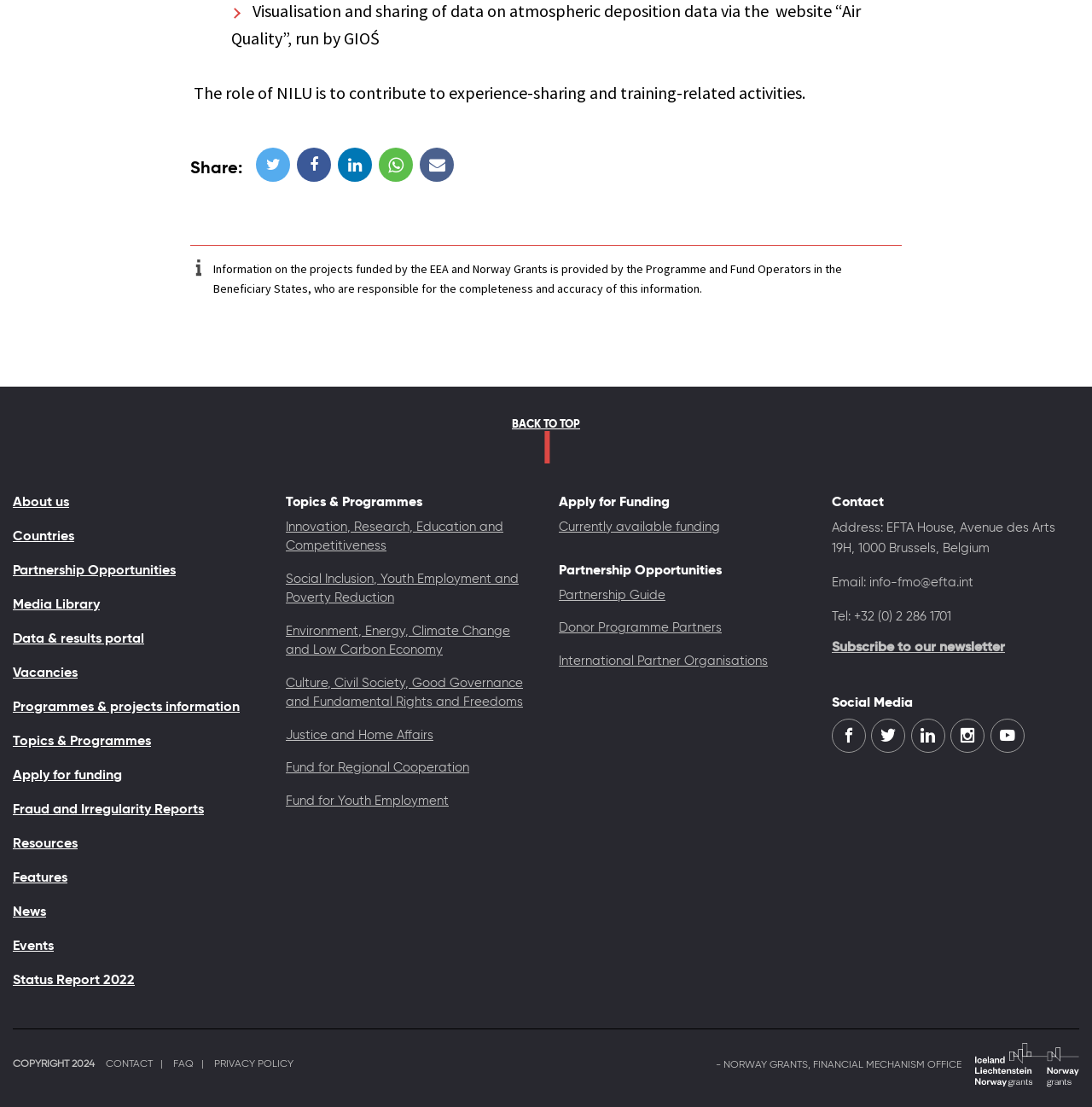Please find and report the bounding box coordinates of the element to click in order to perform the following action: "Go to About us". The coordinates should be expressed as four float numbers between 0 and 1, in the format [left, top, right, bottom].

[0.012, 0.448, 0.238, 0.479]